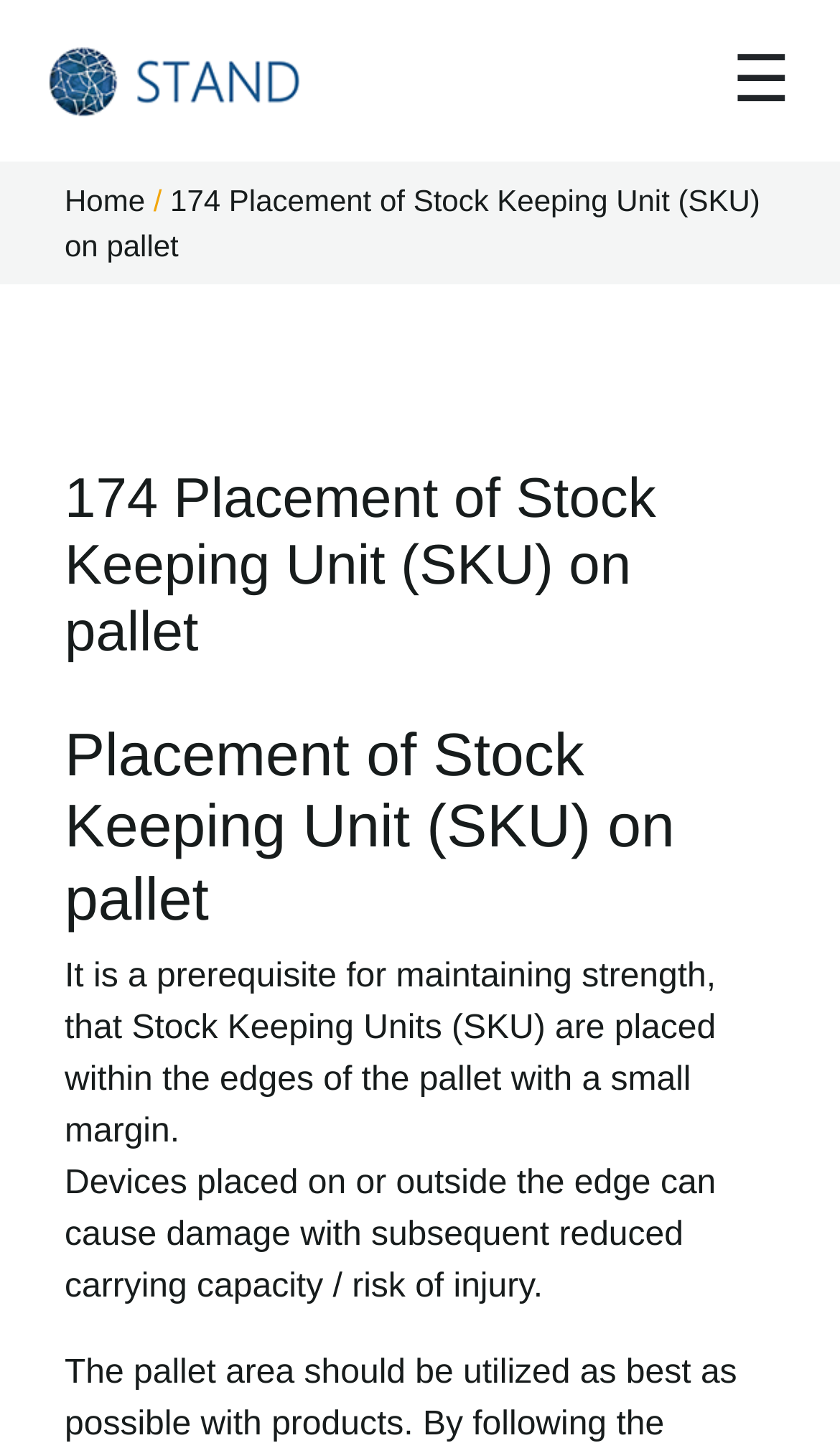Reply to the question with a single word or phrase:
What happens if devices are placed outside the edge of the pallet?

Damage and injury risk